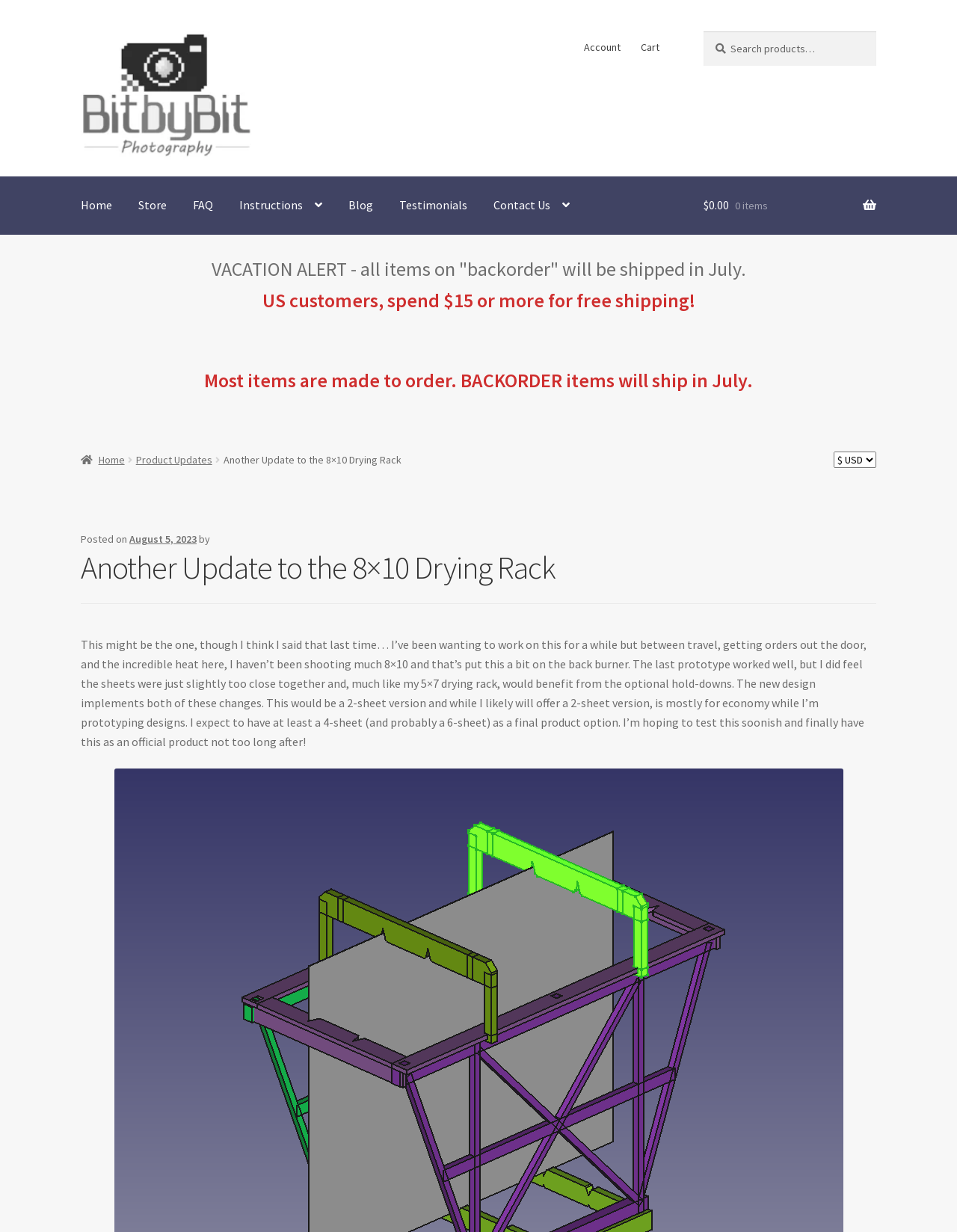Elaborate on the different components and information displayed on the webpage.

The webpage is about BitByBit Photo Store, specifically an update to the 8×10 Drying Rack product. At the top, there are two "Skip to" links, followed by the store's logo, which is an image with the text "BitByBit Photo Store". Below the logo, there is a secondary navigation menu with links to "Account", "Cart", and a search bar with a "Search" button.

On the left side, there is a primary navigation menu with links to "Home", "Store", "FAQ", "Instructions", "Blog", "Testimonials", and "Contact Us". Next to the navigation menu, there is a link showing the current cart total, "$0.00 0 items".

In the main content area, there is a notice about vacation shipping and a promotion for free shipping on orders over $15 for US customers. Below that, there is a message about most items being made to order and backorder items shipping in July.

The main content of the page is an article about the update to the 8×10 Drying Rack product. The article has a breadcrumb navigation menu above it, showing the path from the home page to the current article. The article itself has a header with the title "Another Update to the 8×10 Drying Rack" and a posting date of August 5, 2023. The article text describes the updates to the product, including changes to the design and plans for future product options.